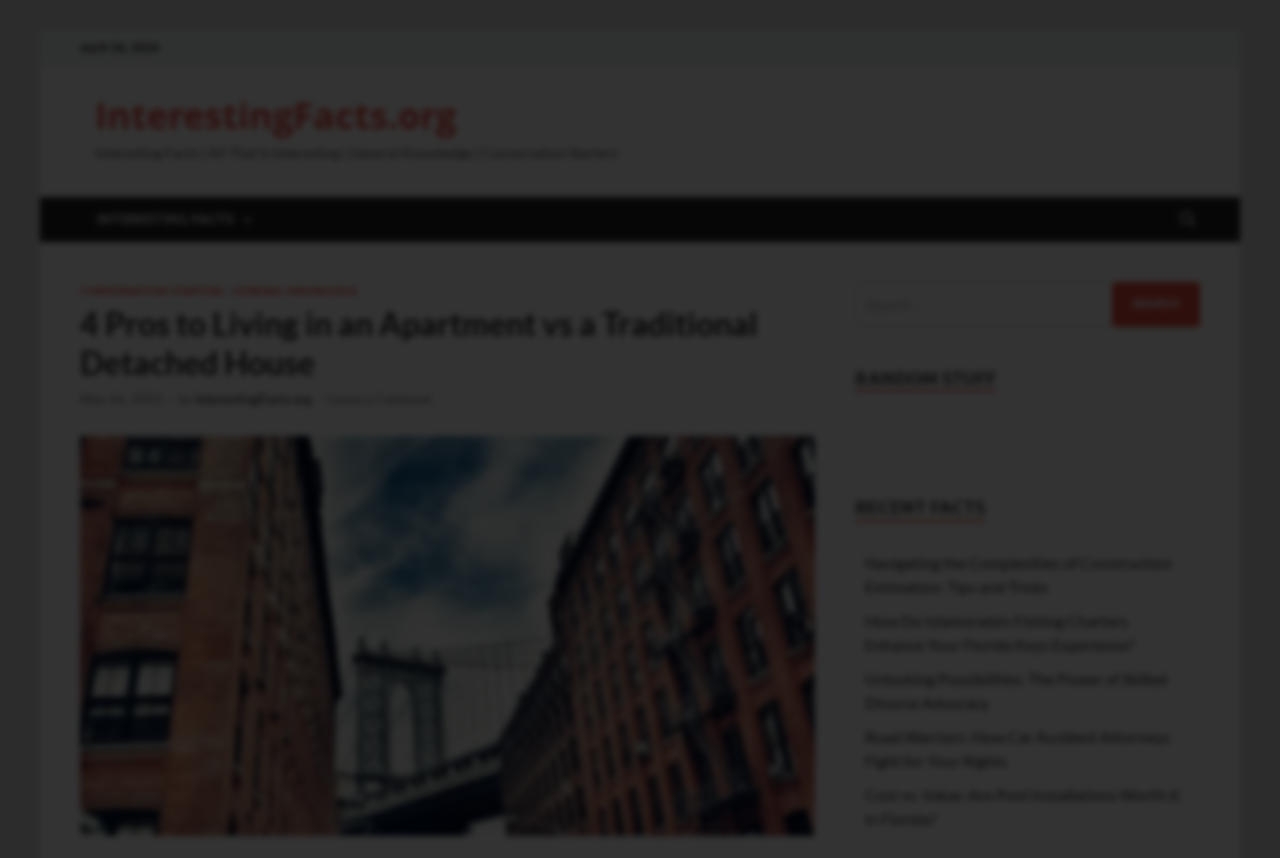Show me the bounding box coordinates of the clickable region to achieve the task as per the instruction: "Contact the photographer".

None